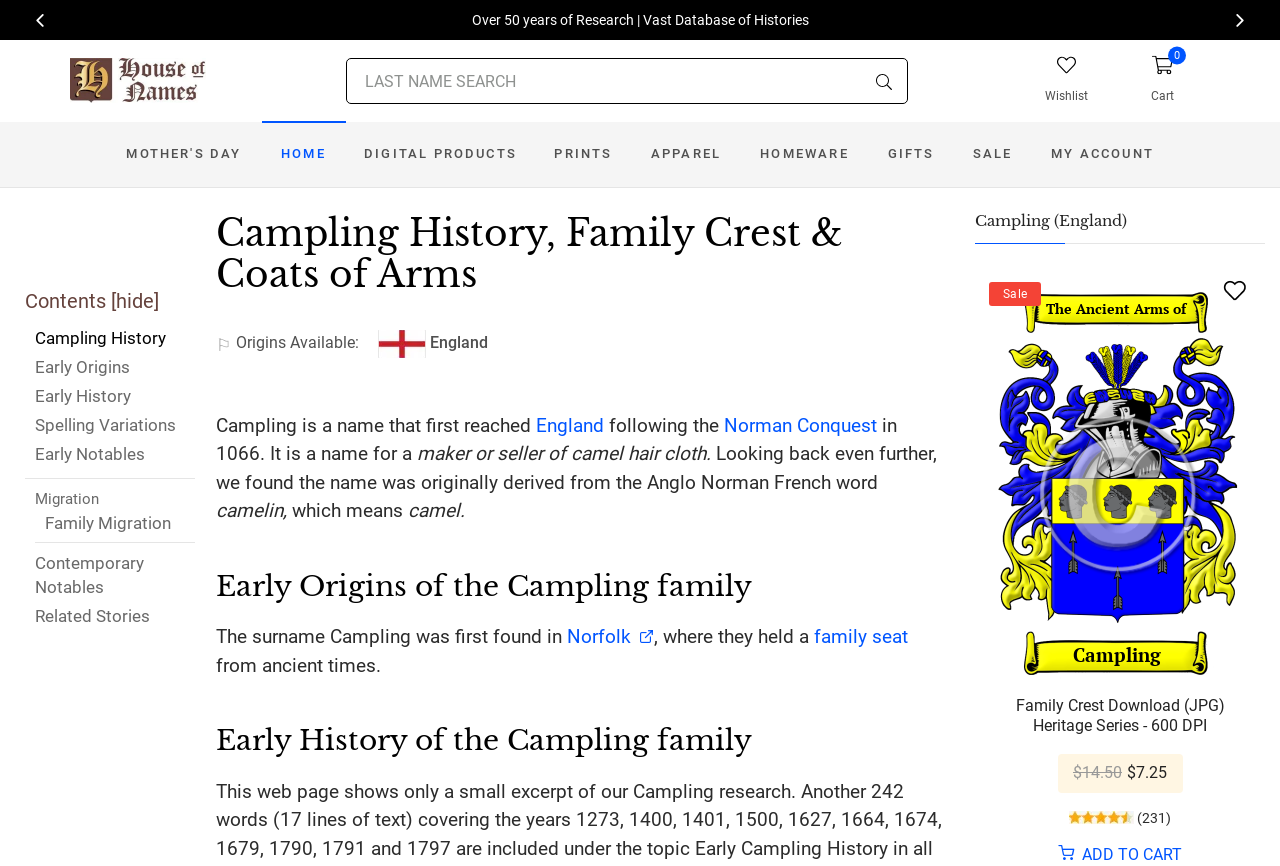Elaborate on the information and visuals displayed on the webpage.

The webpage is about the Campling surname, family crest, and coat of arms. At the top, there is a layout table with a row containing a cell with the text "Over 50 years of Research | Vast Database of Histories". Below this, there is a link to "HouseofNames" with an accompanying image. To the right of this, there is a search button with a search icon and a search box labeled "LAST NAME SEARCH".

Above the main content area, there are several links to different sections of the website, including "MOTHER'S DAY", "HOME", "DIGITAL PRODUCTS", "PRINTS", "APPAREL", "HOMEWARE", "GIFTS", "SALE", and "MY ACCOUNT". 

The main content area is divided into several sections. The first section is about the Campling history, family crest, and coat of arms. It includes a heading, an image of England, and several paragraphs of text describing the origins of the Campling surname. 

Below this, there are links to different topics related to the Campling family, including "Early Origins", "Early History", "Spelling Variations", "Early Notables", "Migration", "Family Migration", "Contemporary Notables", and "Related Stories". 

Further down, there is a section about the early origins of the Campling family, including a heading and several paragraphs of text. This is followed by a section about the early history of the Campling family, which also includes a heading and several paragraphs of text.

To the right of the main content area, there are several links and images, including a link to "Product" with an accompanying image, a link to "Wishlist", and a heading about a family crest download. There is also a section with a heading about a sale, a rating of 4.9 out of 5, and a button to add to cart.